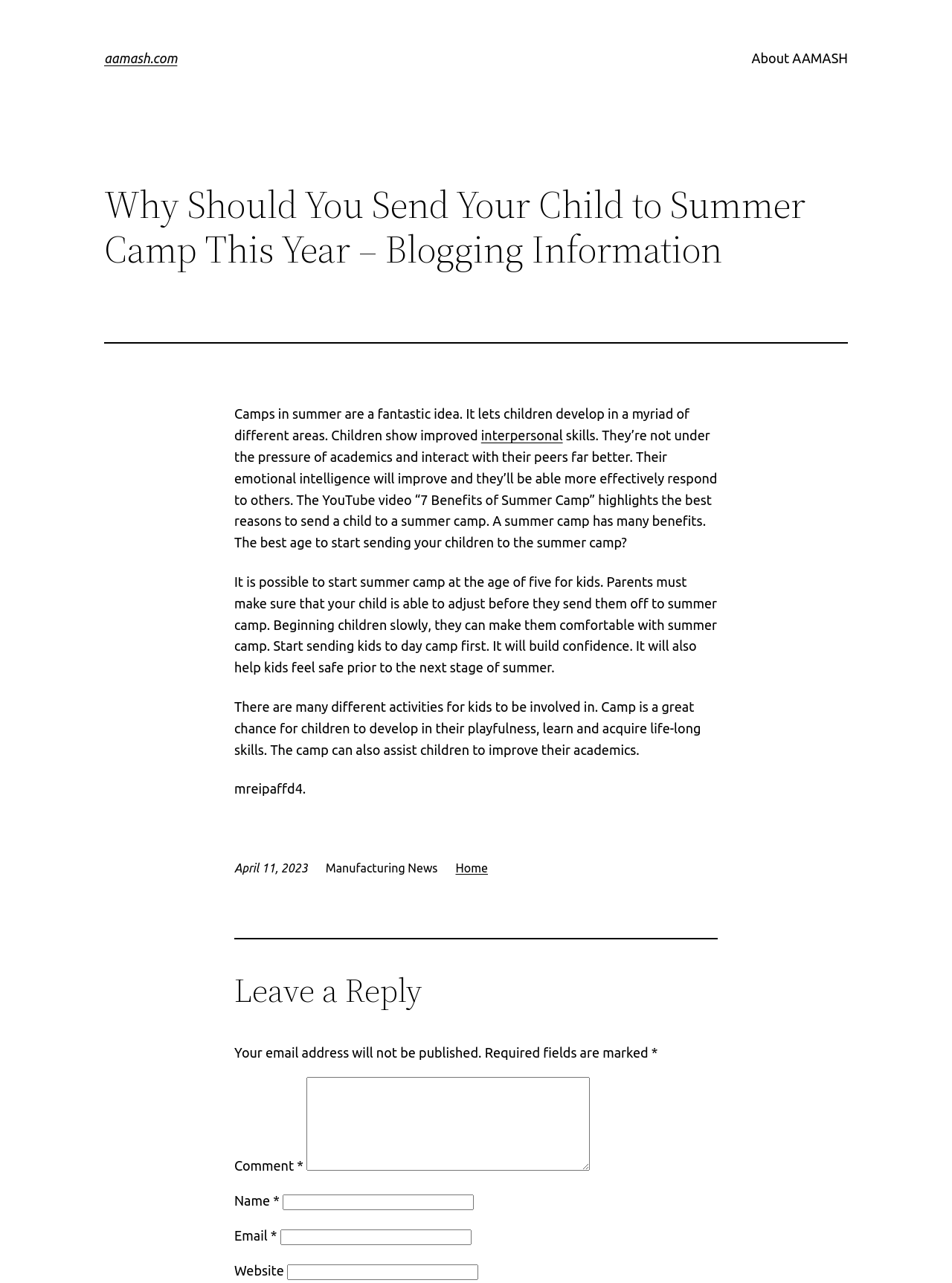Determine the bounding box coordinates of the target area to click to execute the following instruction: "Enter your name in the name field."

[0.297, 0.931, 0.498, 0.943]